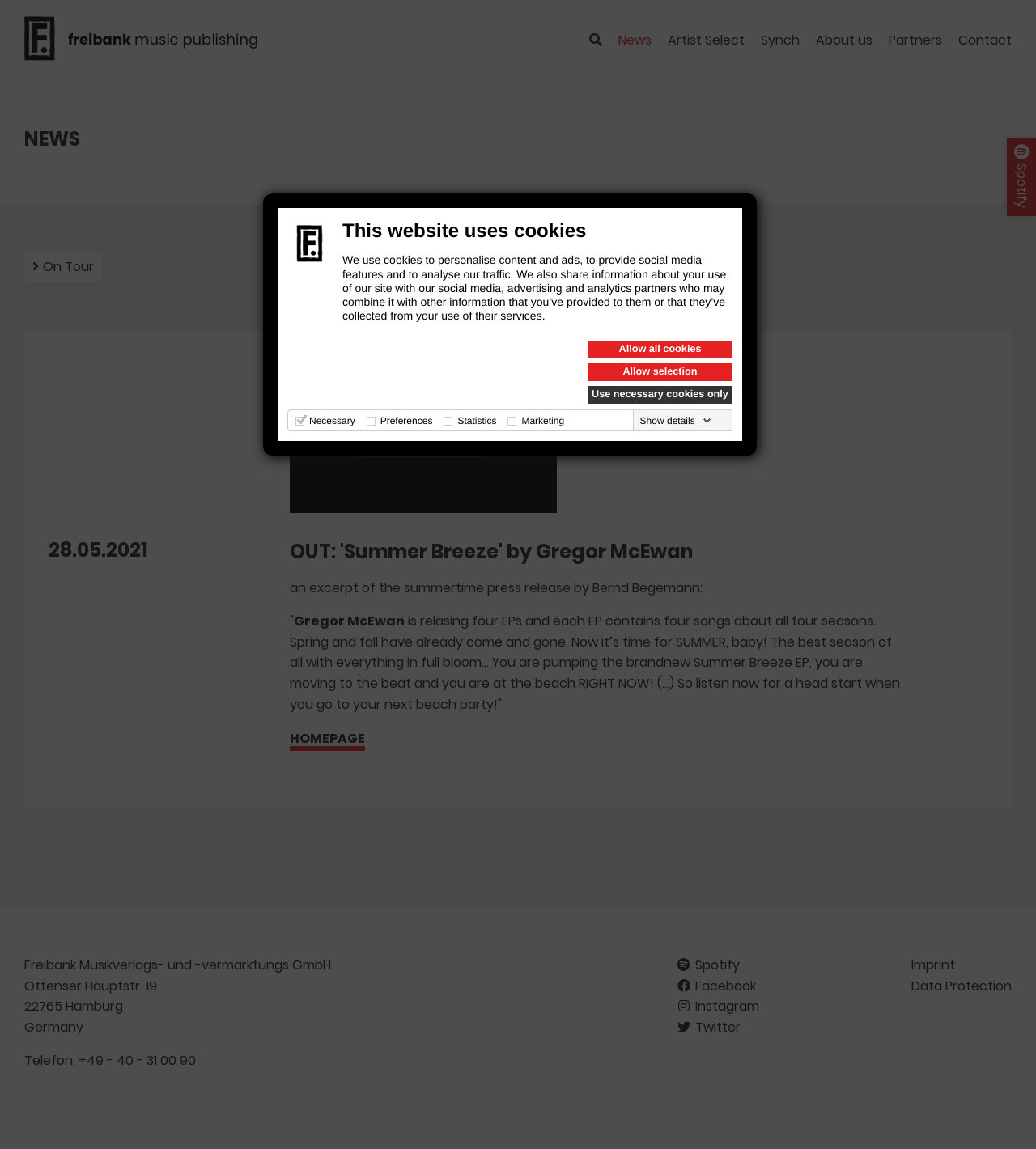What is the address of Freibank Musikverlags- und -vermarktungs GmbH?
Provide a detailed and extensive answer to the question.

The answer can be found in the static text elements at the bottom of the webpage which provide the address of Freibank Musikverlags- und -vermarktungs GmbH as Ottenser Hauptstr. 19, 22765 Hamburg, Germany.